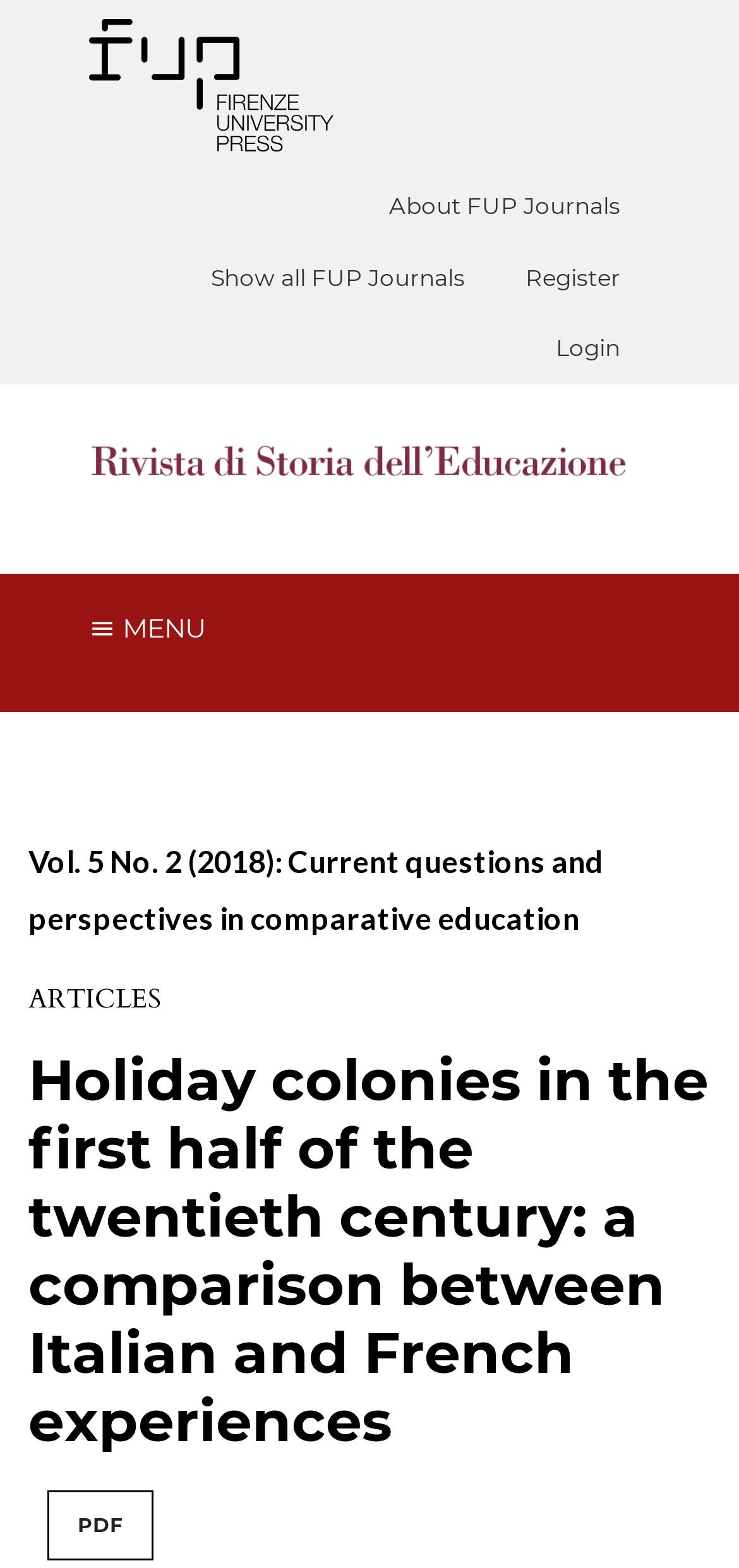Pinpoint the bounding box coordinates of the element you need to click to execute the following instruction: "View the about page of FUP Journals". The bounding box should be represented by four float numbers between 0 and 1, in the format [left, top, right, bottom].

[0.526, 0.109, 0.88, 0.154]